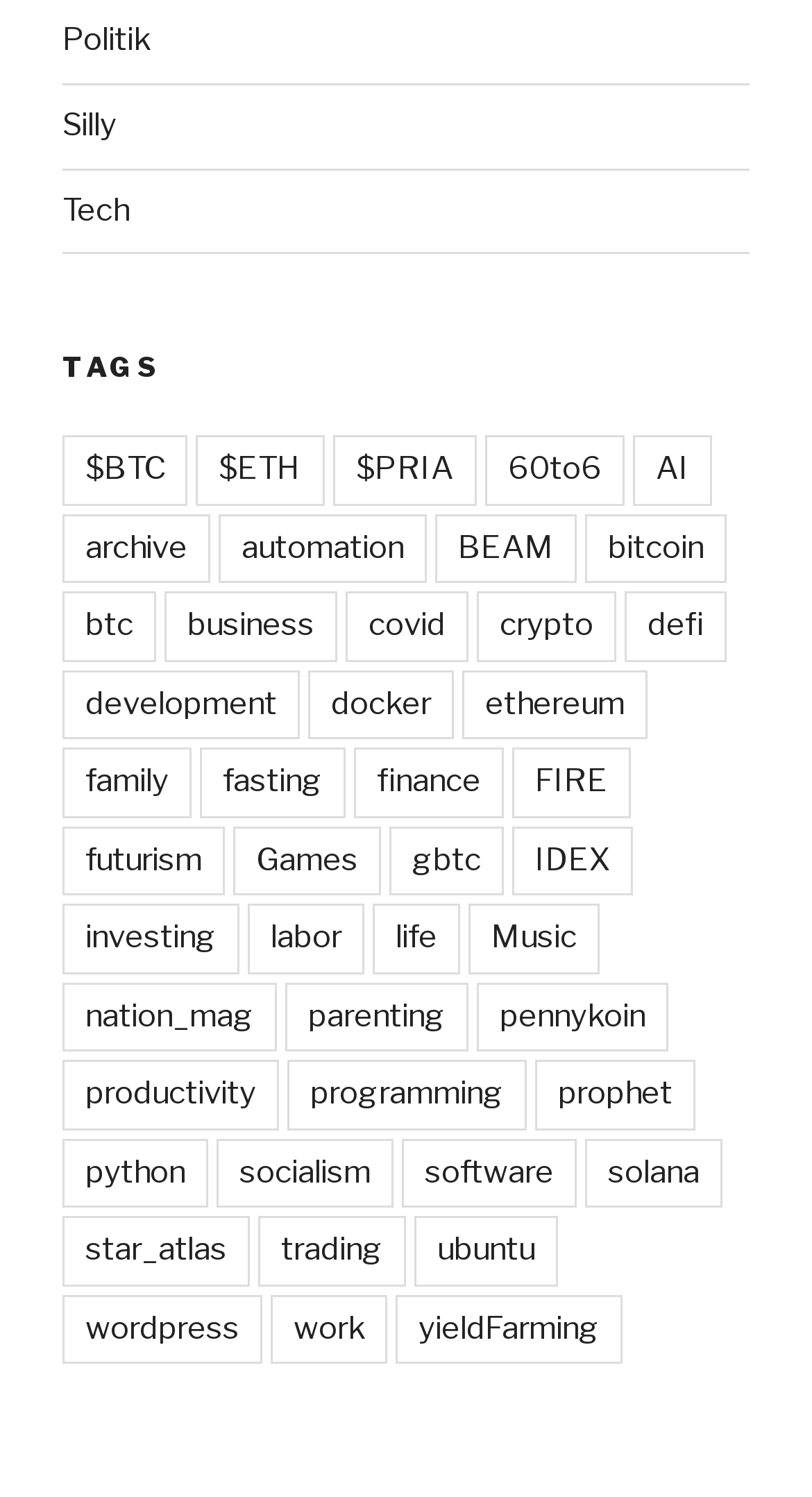Please identify the bounding box coordinates of the clickable element to fulfill the following instruction: "View the 'AI' tag". The coordinates should be four float numbers between 0 and 1, i.e., [left, top, right, bottom].

[0.779, 0.291, 0.877, 0.337]